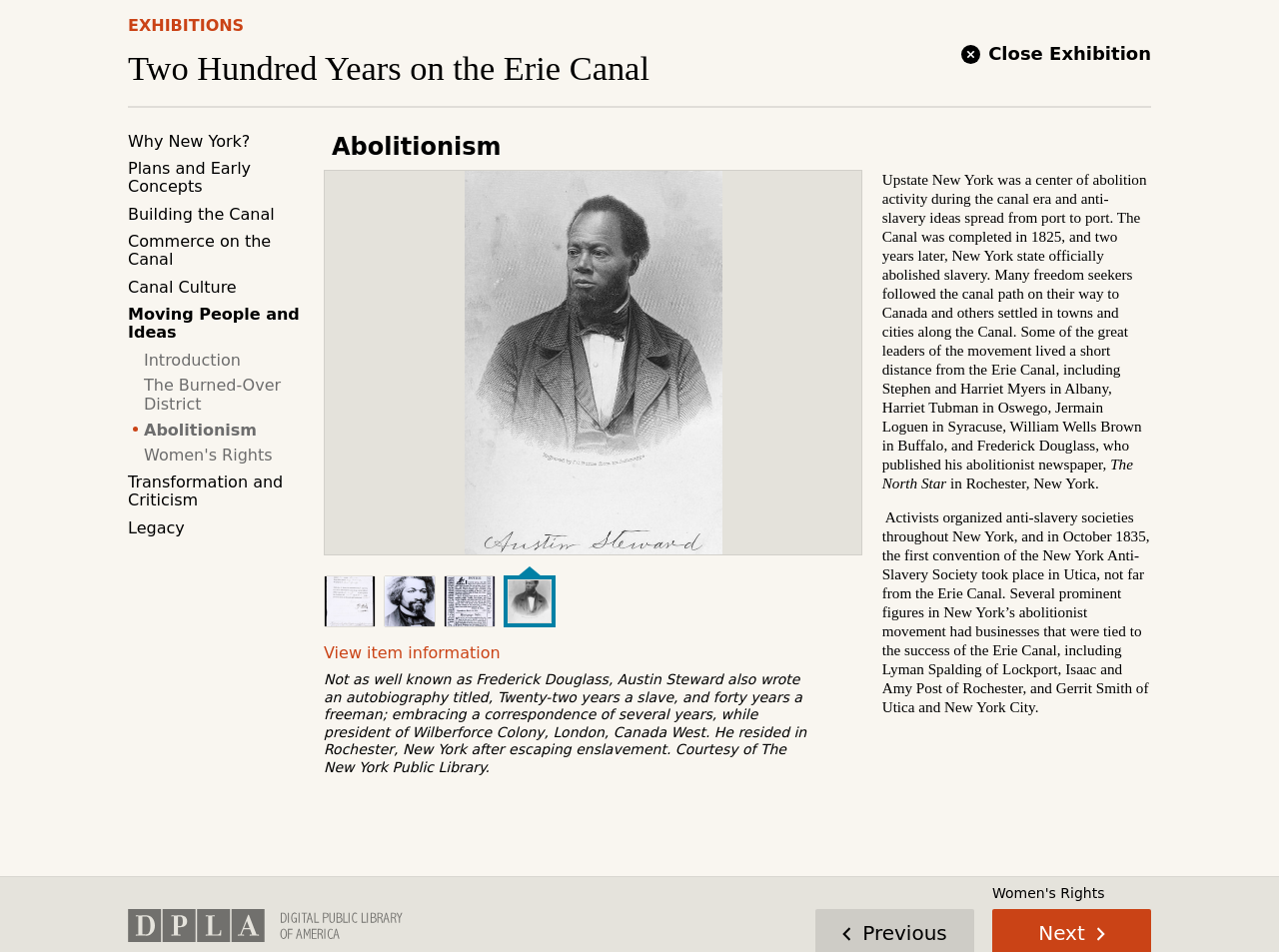Using the description: "View item information", identify the bounding box of the corresponding UI element in the screenshot.

[0.253, 0.676, 0.391, 0.697]